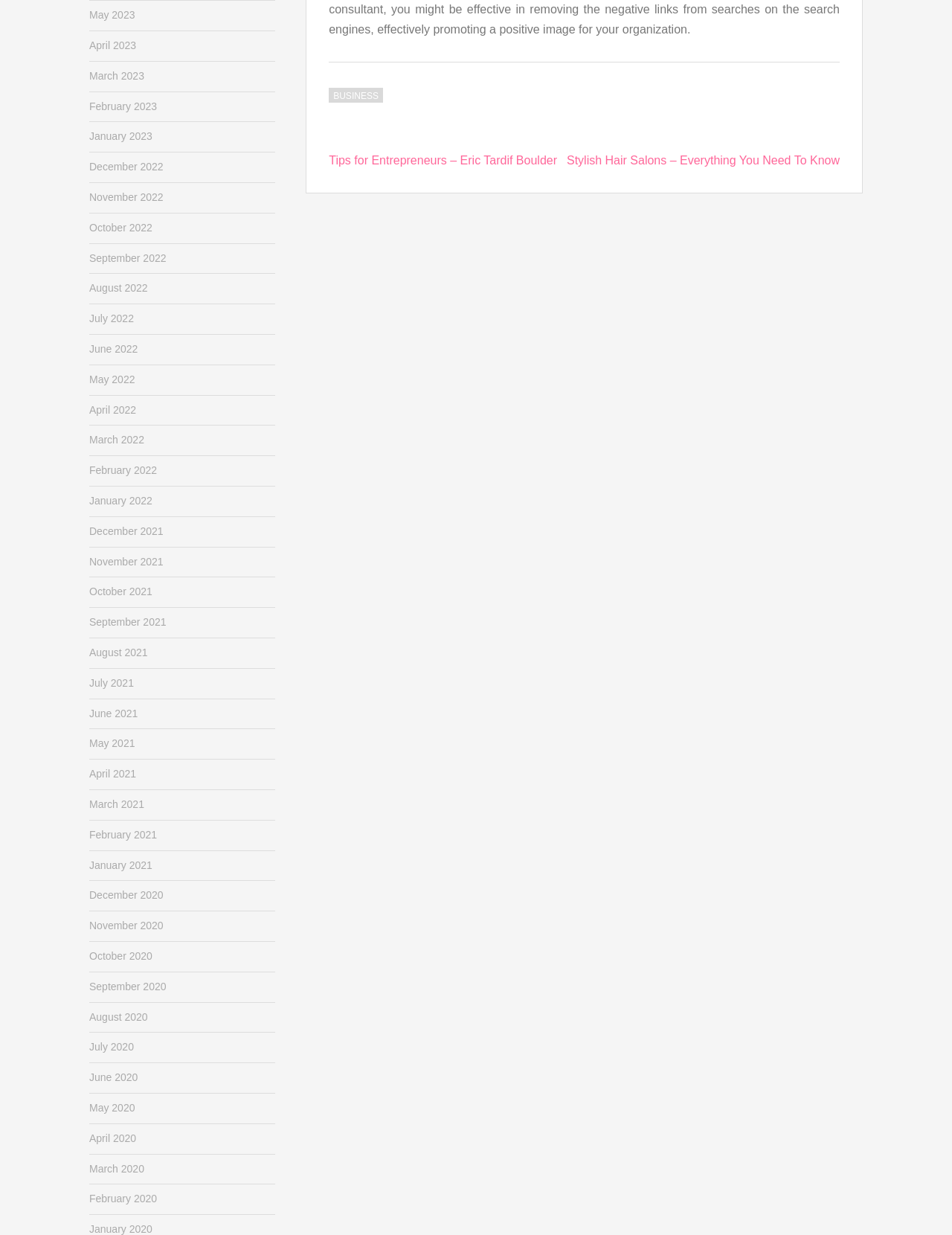What is the position of the 'May 2023' link?
Kindly offer a detailed explanation using the data available in the image.

The 'May 2023' link has a bounding box with coordinates [0.094, 0.007, 0.142, 0.017], which indicates that it is located at the top-left corner of the webpage.